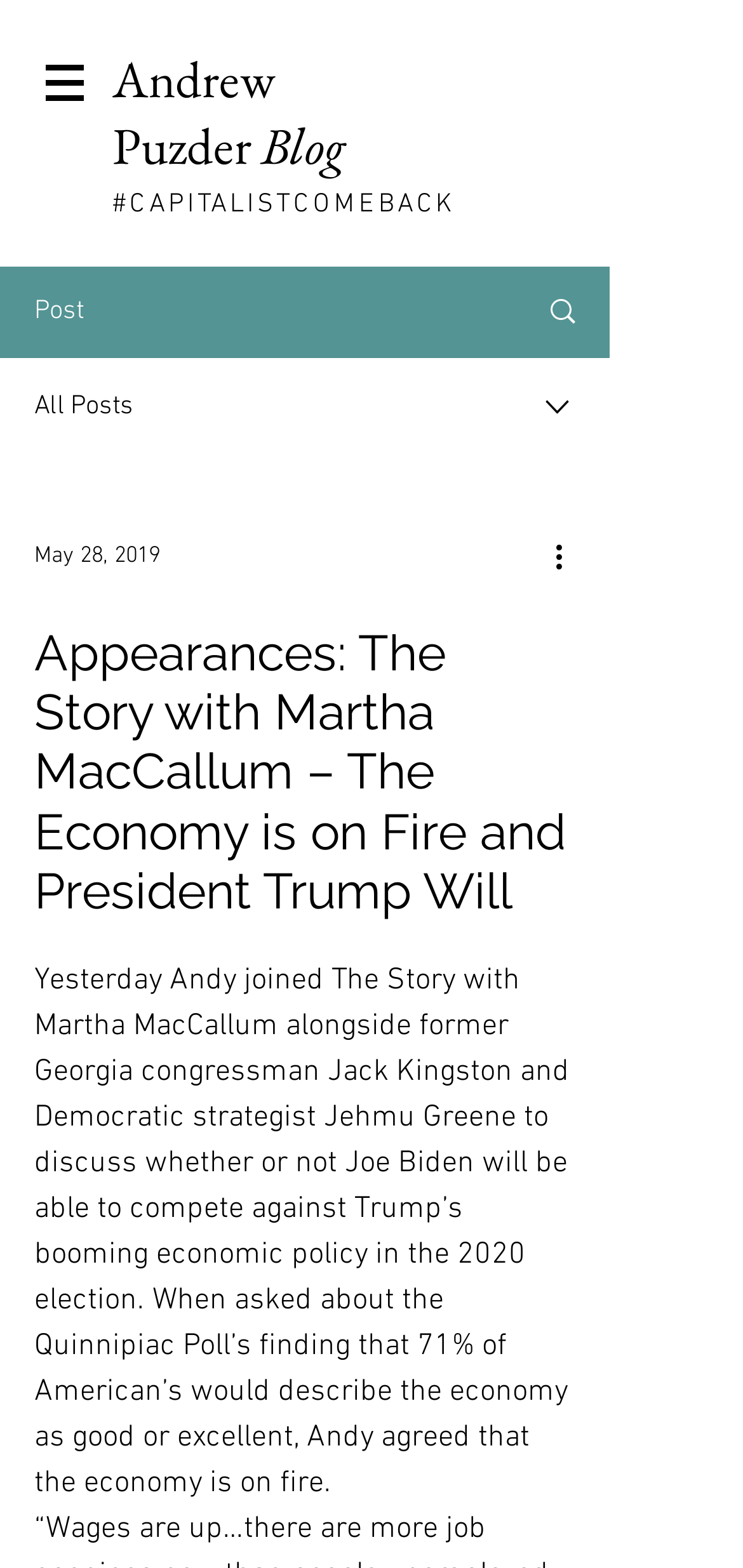Provide a single word or phrase answer to the question: 
What is the name of the TV show Andy joined?

The Story with Martha MacCallum